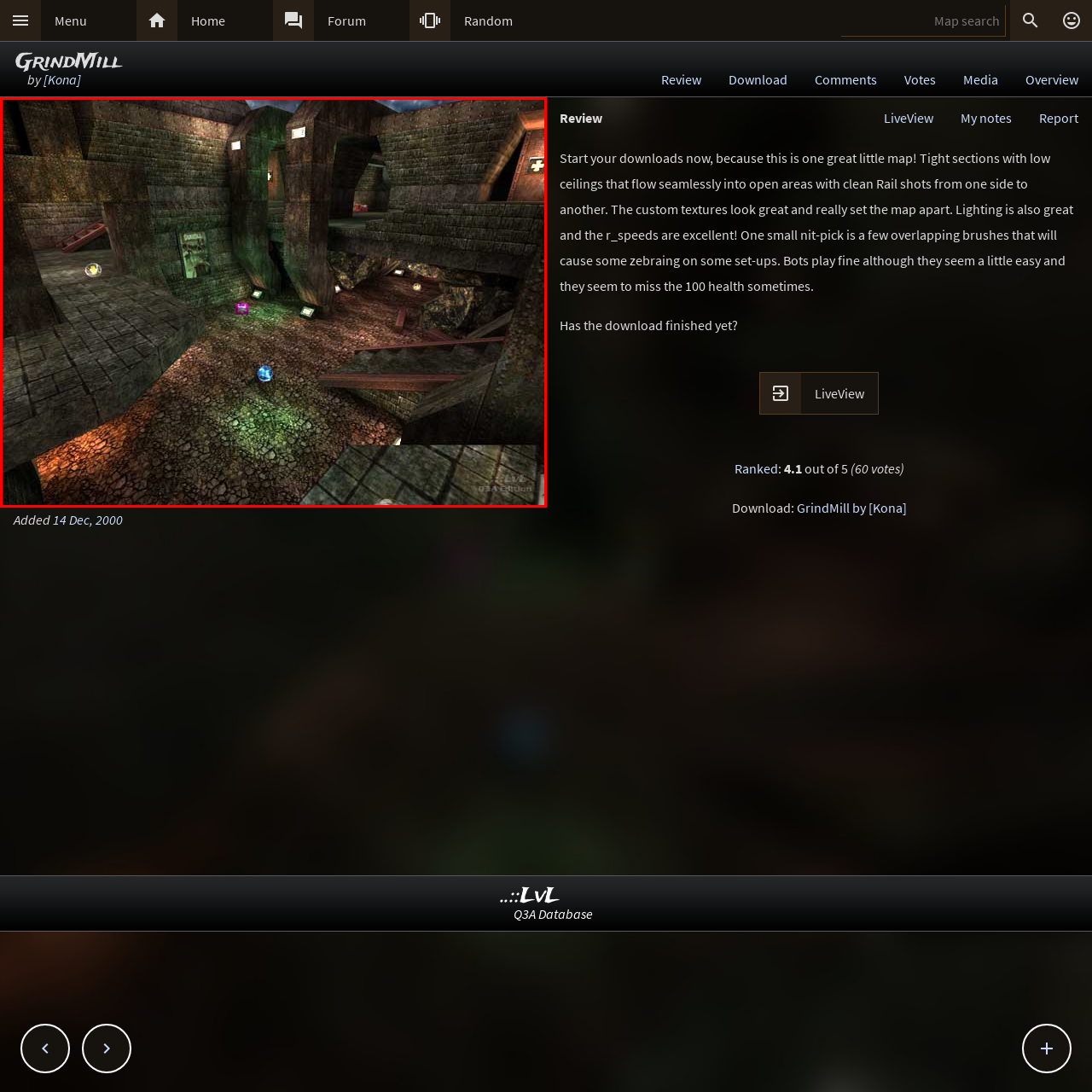Inspect the image outlined by the red box and answer the question using a single word or phrase:
What type of surfaces characterize the architecture?

Metallic